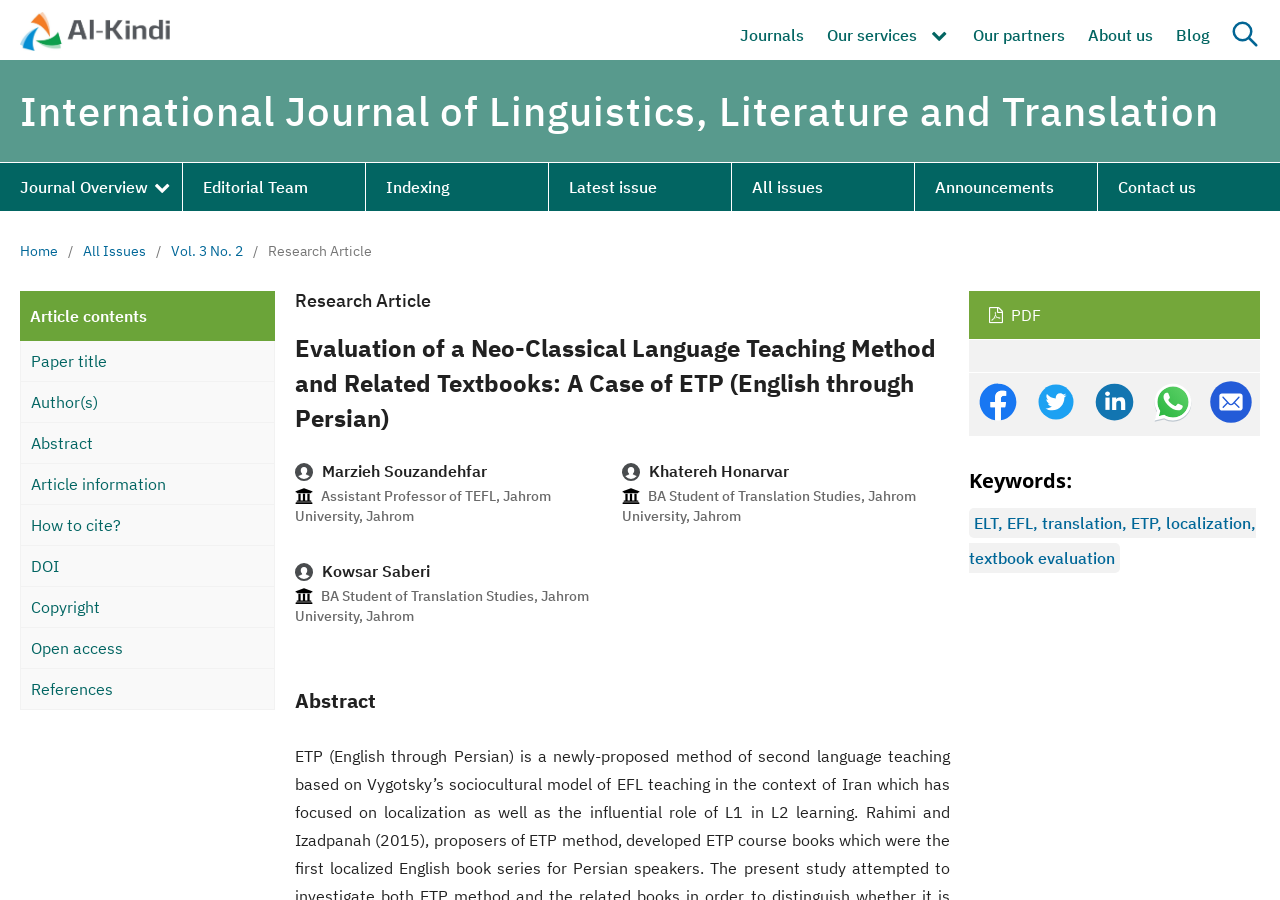Please determine and provide the text content of the webpage's heading.

International Journal of Linguistics, Literature and Translation